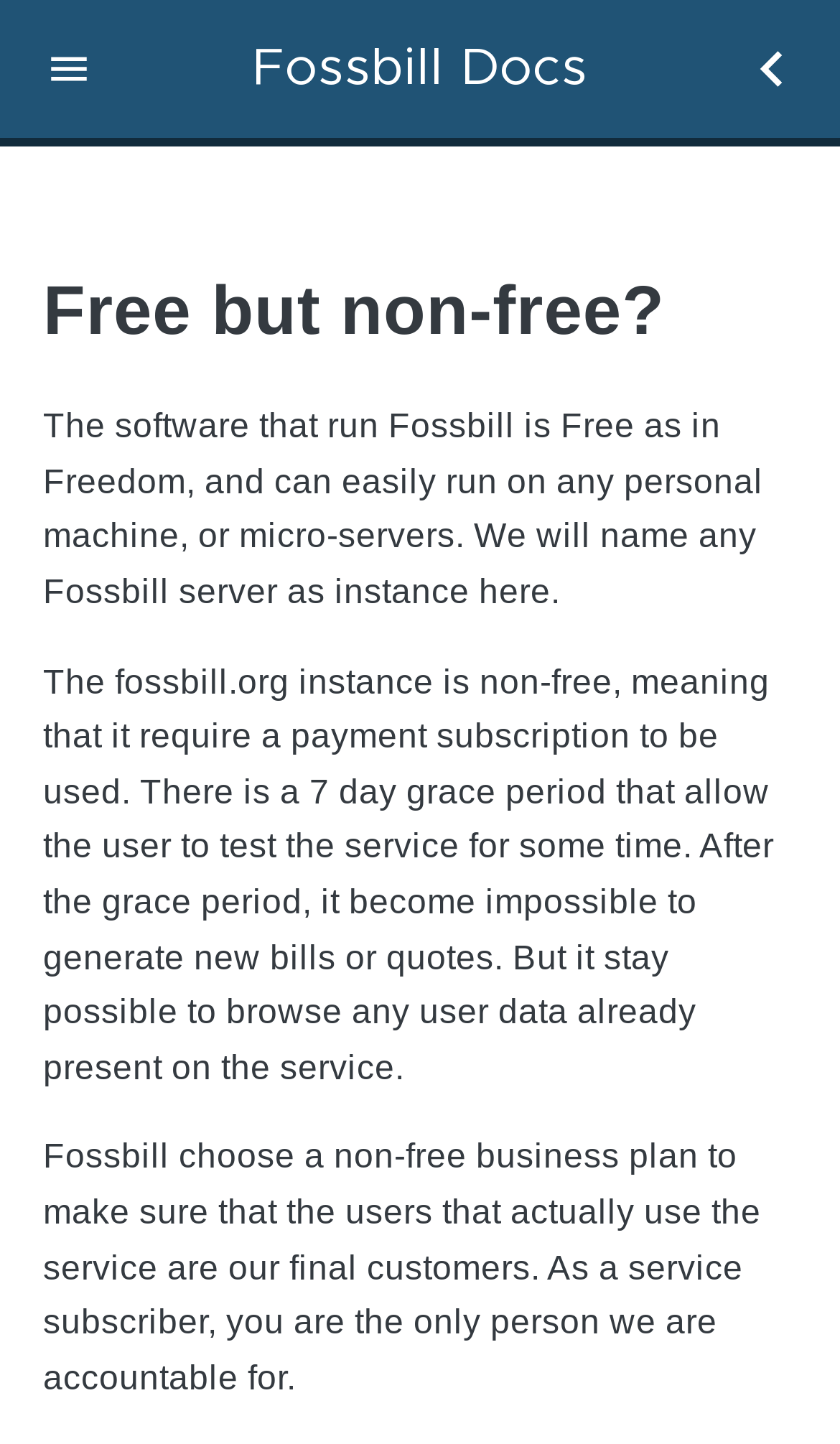What is Fossbill?
Please use the image to deliver a detailed and complete answer.

Based on the webpage content, Fossbill is a software that can run on personal machines or micro-servers, and it has a non-free business plan, which means it requires a payment subscription to be used.